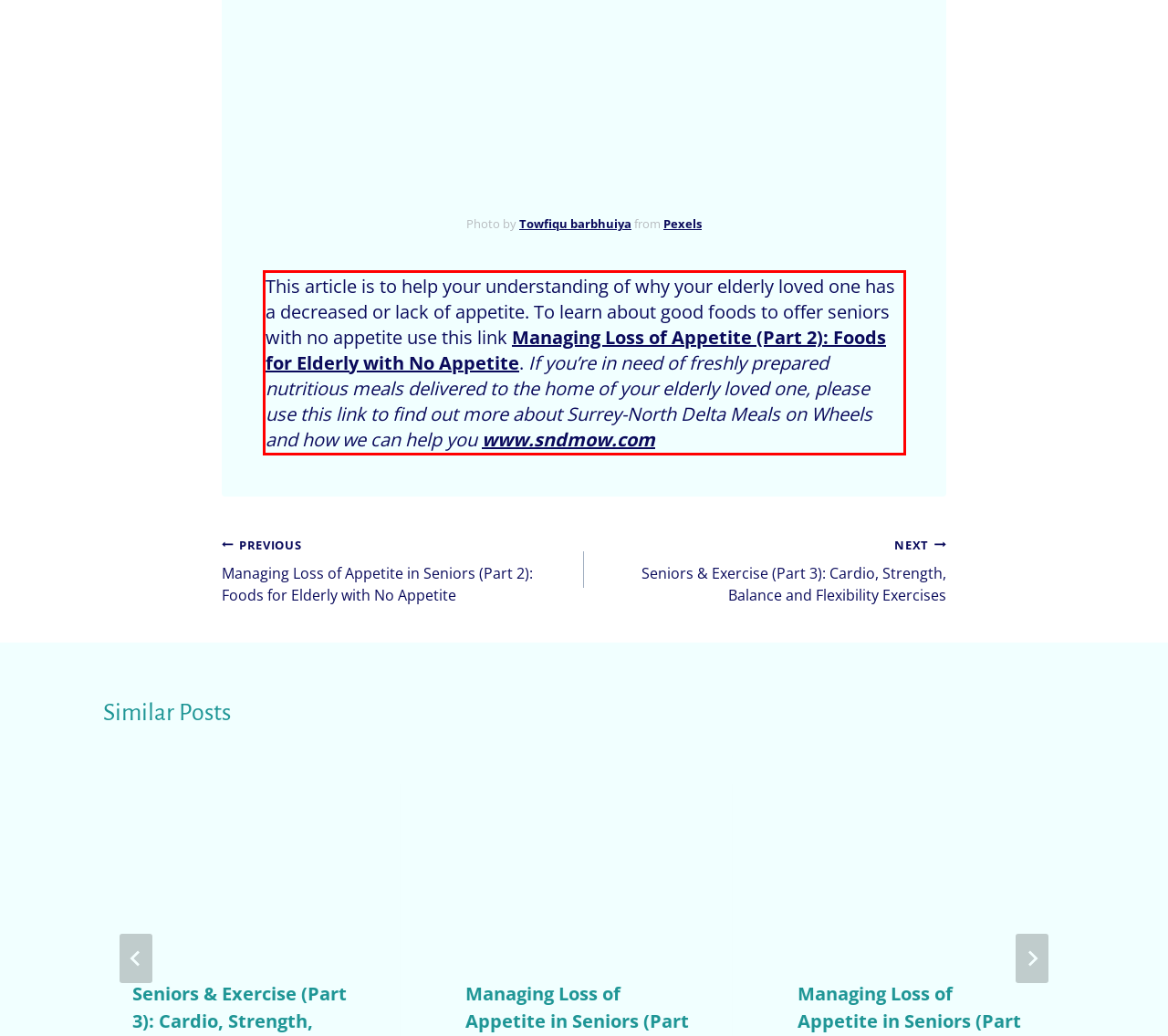With the given screenshot of a webpage, locate the red rectangle bounding box and extract the text content using OCR.

This article is to help your understanding of why your elderly loved one has a decreased or lack of appetite. To learn about good foods to offer seniors with no appetite use this link Managing Loss of Appetite (Part 2): Foods for Elderly with No Appetite. If you’re in need of freshly prepared nutritious meals delivered to the home of your elderly loved one, please use this link to find out more about Surrey-North Delta Meals on Wheels and how we can help you www.sndmow.com